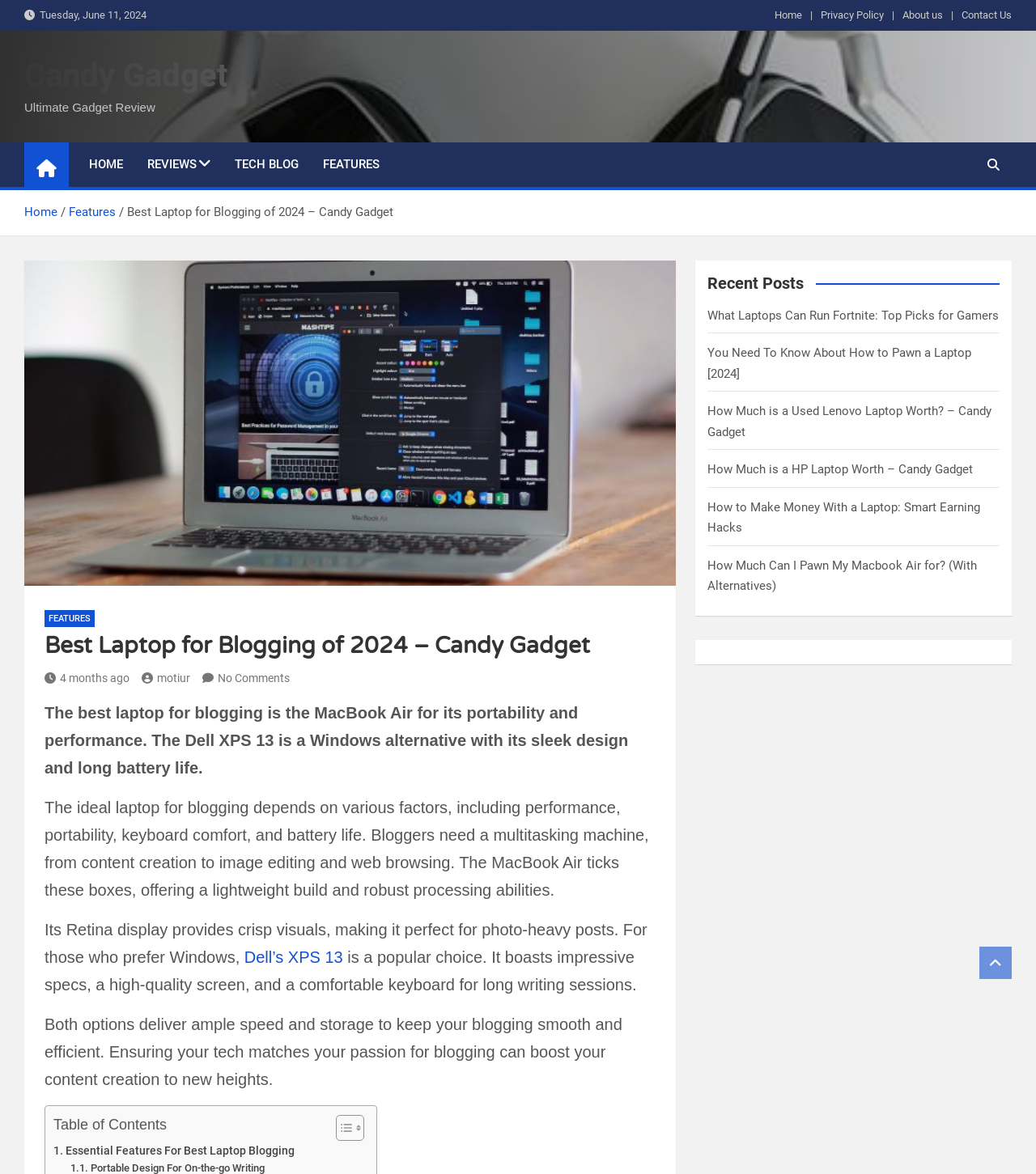Specify the bounding box coordinates of the element's area that should be clicked to execute the given instruction: "Check the 'Recent Posts' section". The coordinates should be four float numbers between 0 and 1, i.e., [left, top, right, bottom].

[0.683, 0.232, 0.965, 0.25]